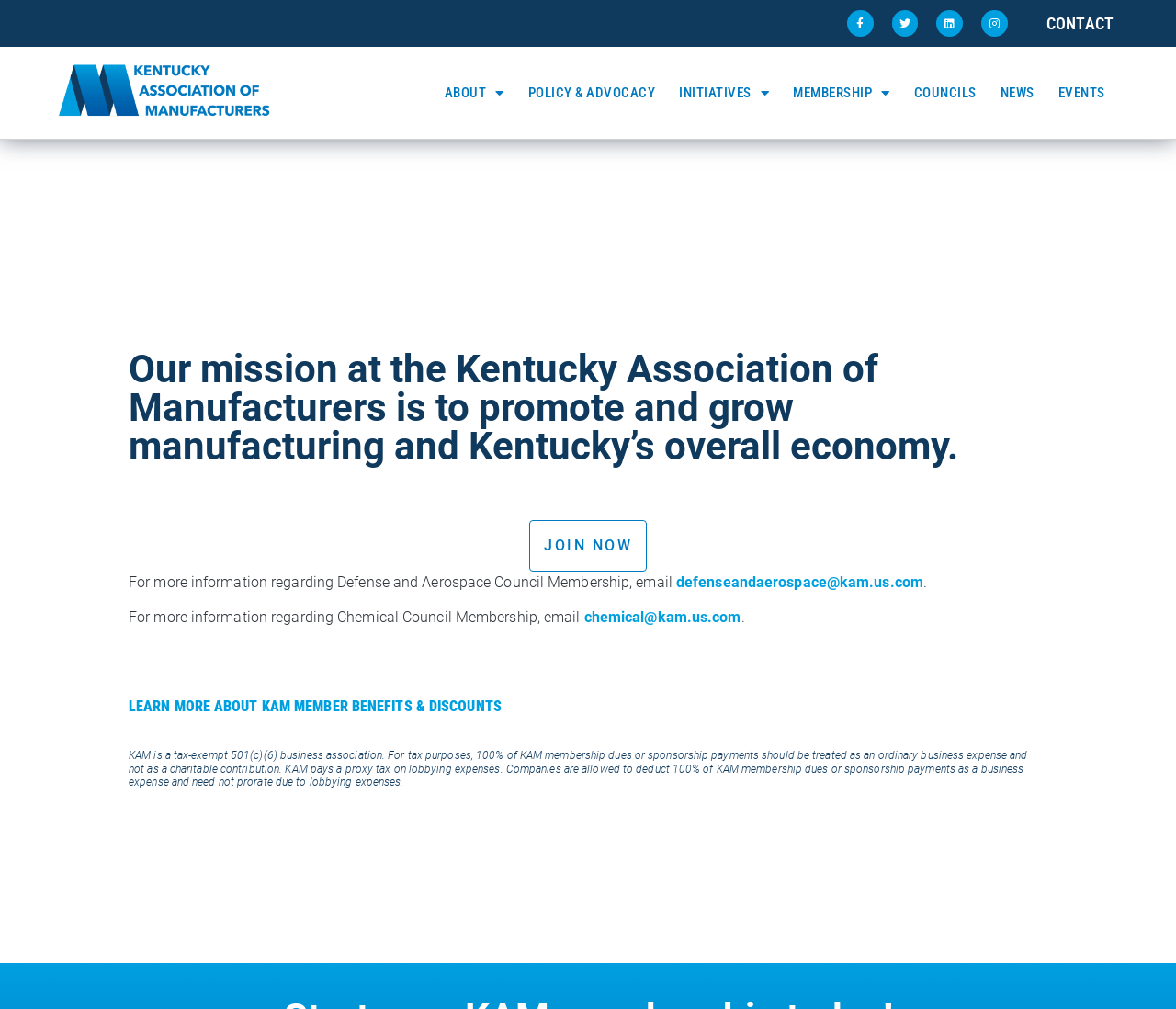From the webpage screenshot, identify the region described by JOIN NOW. Provide the bounding box coordinates as (top-left x, top-left y, bottom-right x, bottom-right y), with each value being a floating point number between 0 and 1.

[0.45, 0.515, 0.55, 0.566]